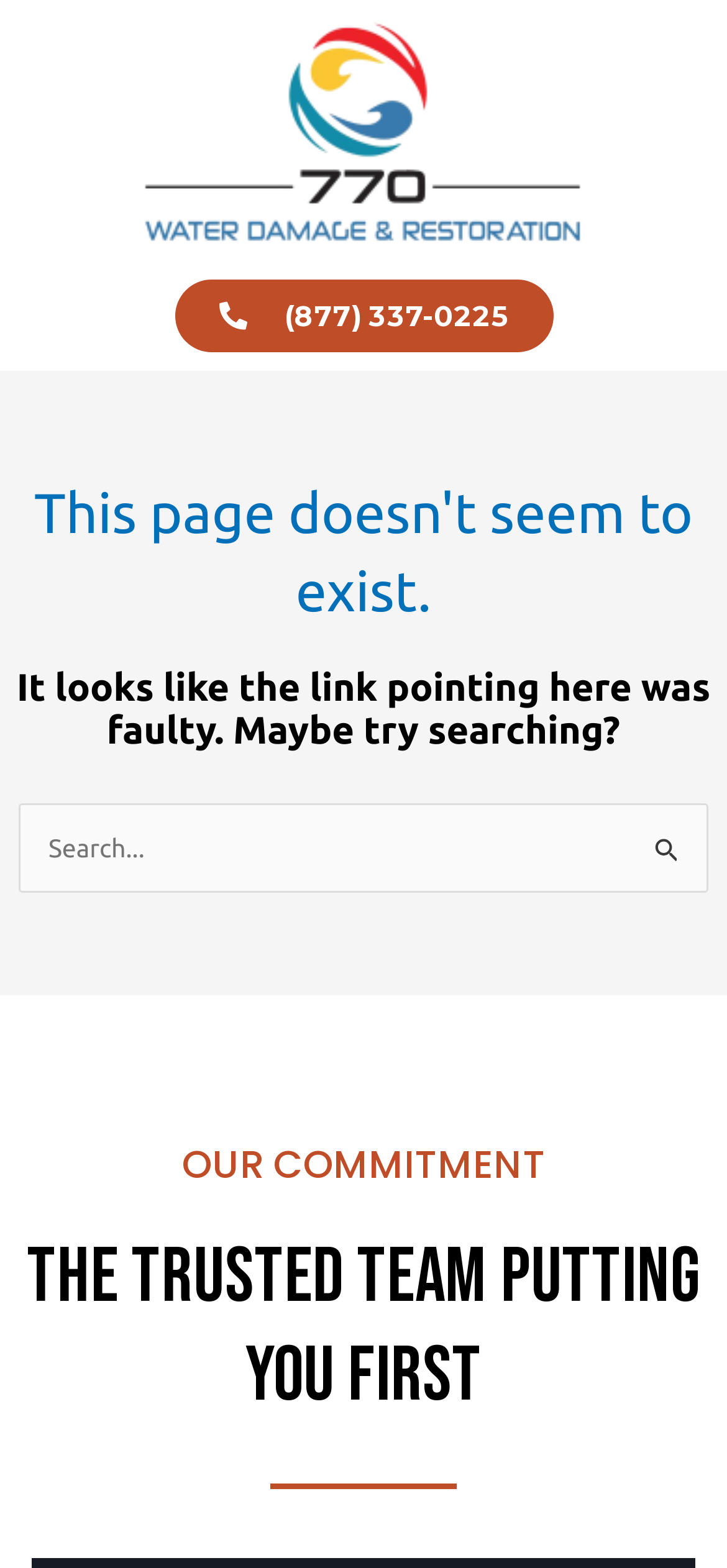Use the information in the screenshot to answer the question comprehensively: What is the message on the page?

I inferred the message on the page by looking at the heading element with the text 'This page doesn't seem to exist.' and the static text 'It looks like the link pointing here was faulty. Maybe try searching?'. This suggests that the page is displaying a 'page not found' message.